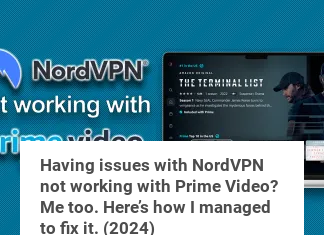Offer a detailed explanation of the image's components.

This image features a promotional graphic related to the topic of using NordVPN with Prime Video. The vibrant teal background prominently displays the NordVPN logo alongside the text "not working with Prime Video." Below this, a headline reads: "Having issues with NordVPN not working with Prime Video? Me too. Here’s how I managed to fix it. (2024)." The illustration showcases a device screen displaying a scene from the show "The Terminal List," indicating potential streaming issues users may face when attempting to access content on Prime Video while using NordVPN. This visual serves to engage users searching for solutions to their VPN connectivity problems, especially in the context of streaming services.